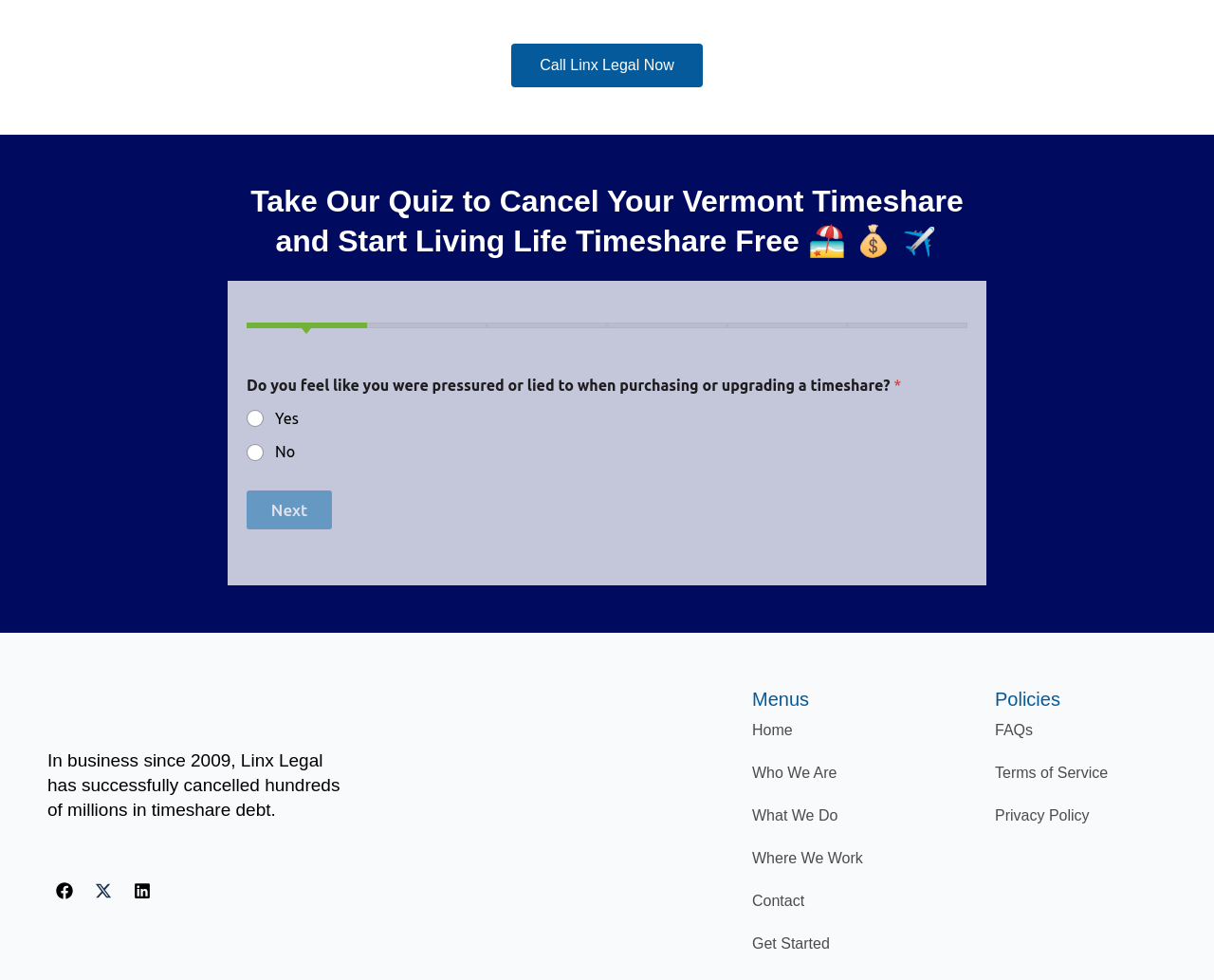What social media platforms are linked?
Please respond to the question with a detailed and well-explained answer.

The webpage has links to Facebook and Linkedin, as indicated by the images and links at the bottom of the page.